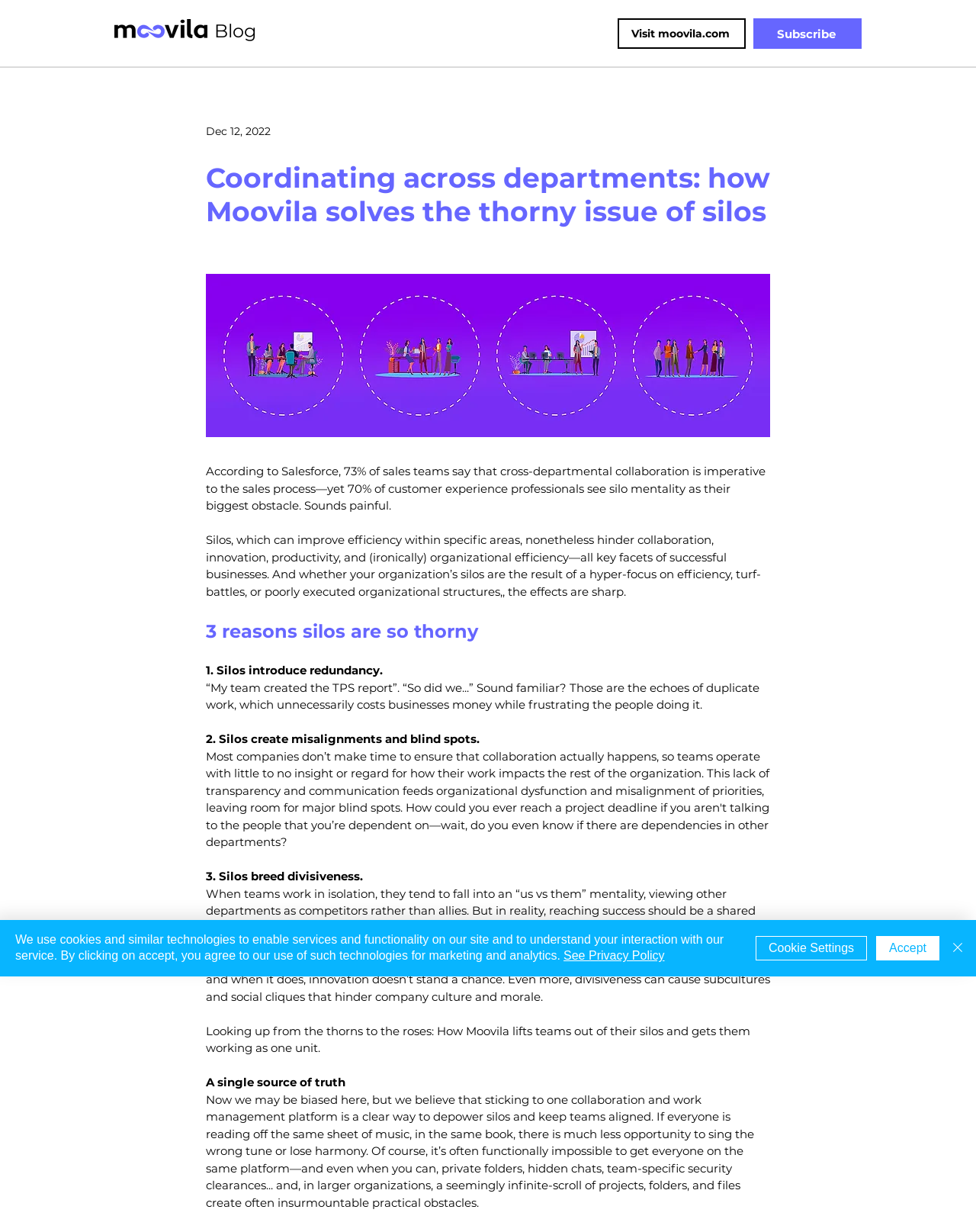Determine the main heading of the webpage and generate its text.

Coordinating across departments: how Moovila solves the thorny issue of silos